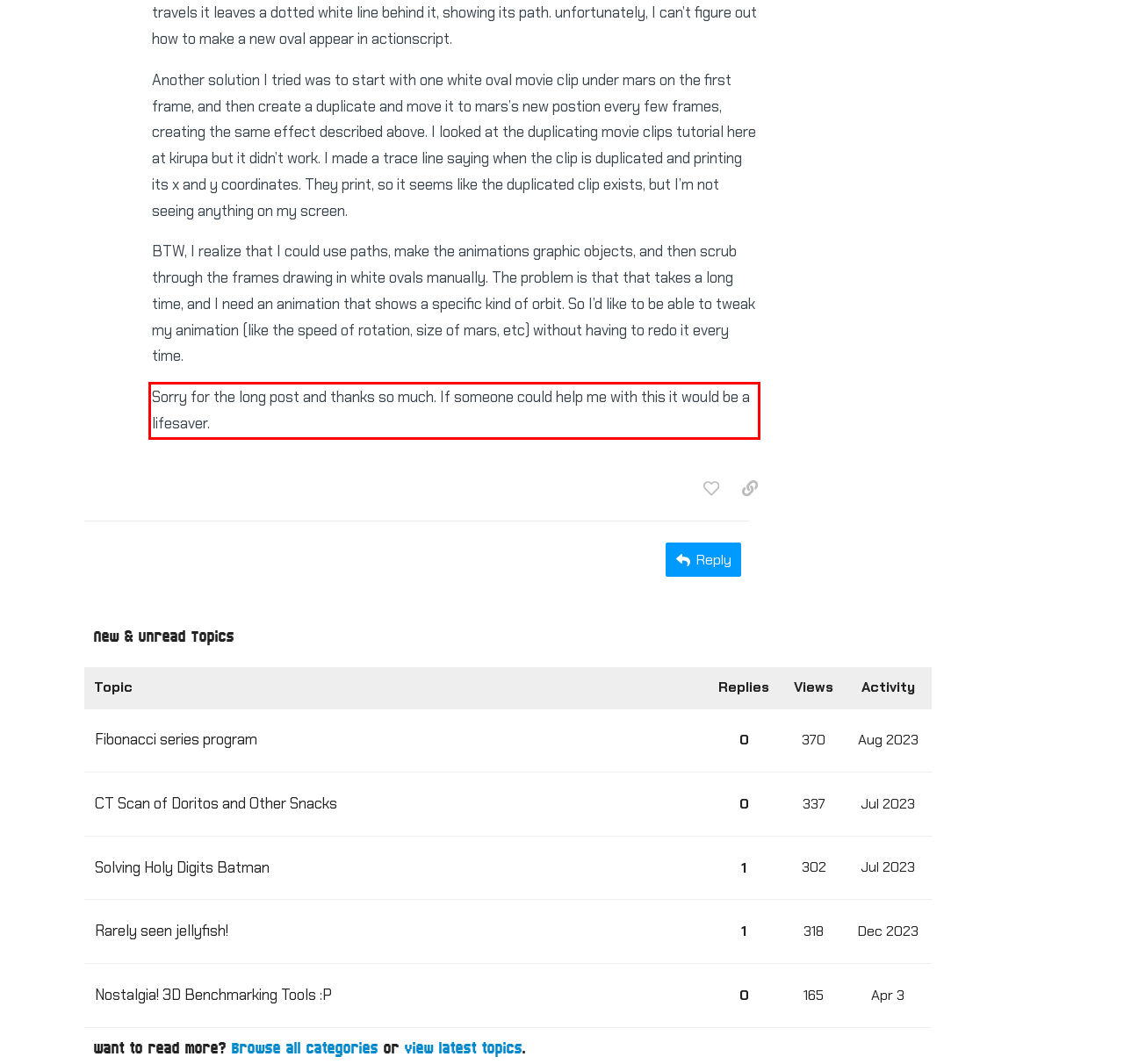With the given screenshot of a webpage, locate the red rectangle bounding box and extract the text content using OCR.

Sorry for the long post and thanks so much. If someone could help me with this it would be a lifesaver.